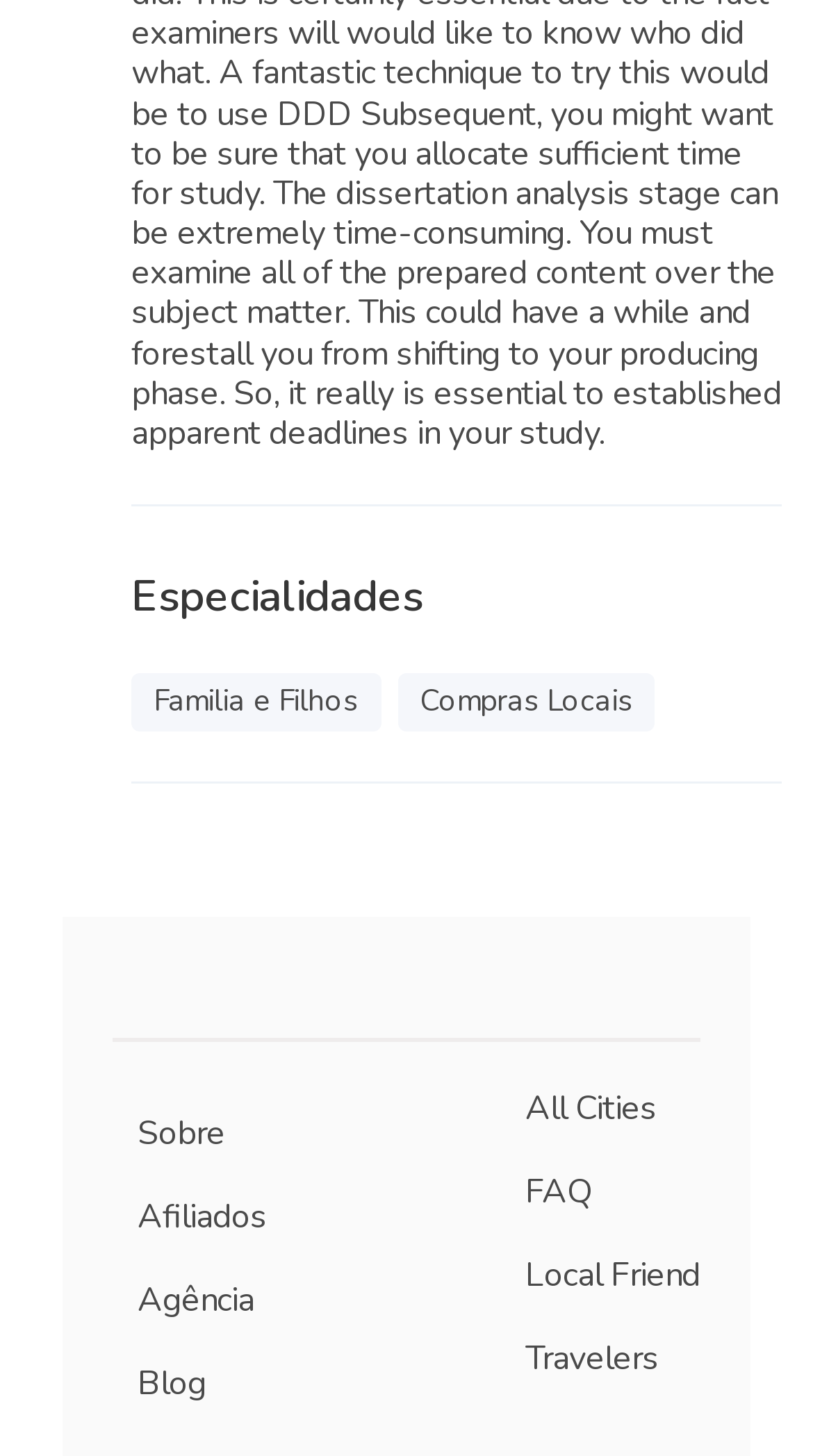Analyze the image and give a detailed response to the question:
What is the last link in the footer?

I scrolled down to the footer section and found the last link, which is 'Travelers', located below 'Local Friend'.